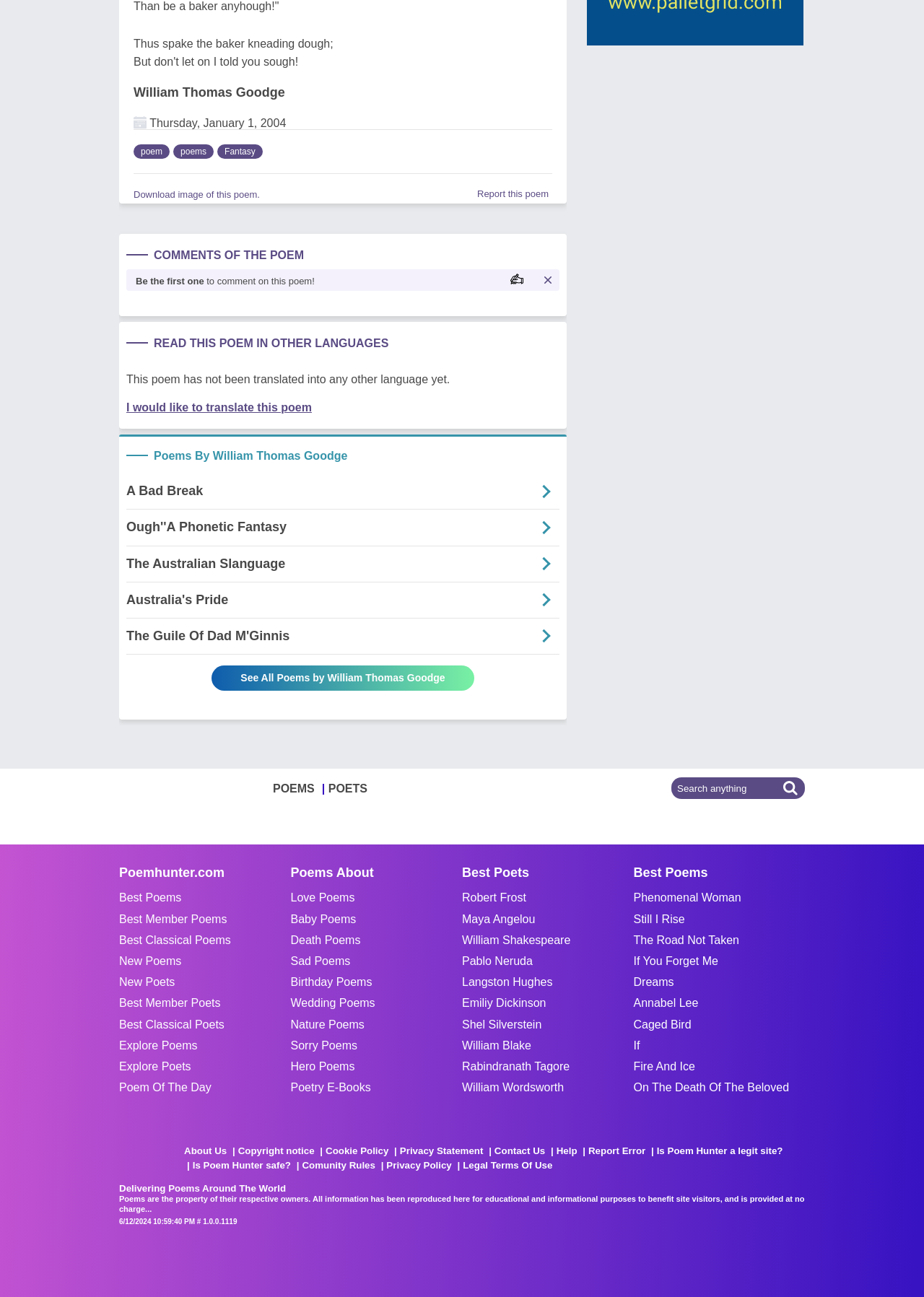Please answer the following question using a single word or phrase: 
How many languages has the poem been translated into?

None